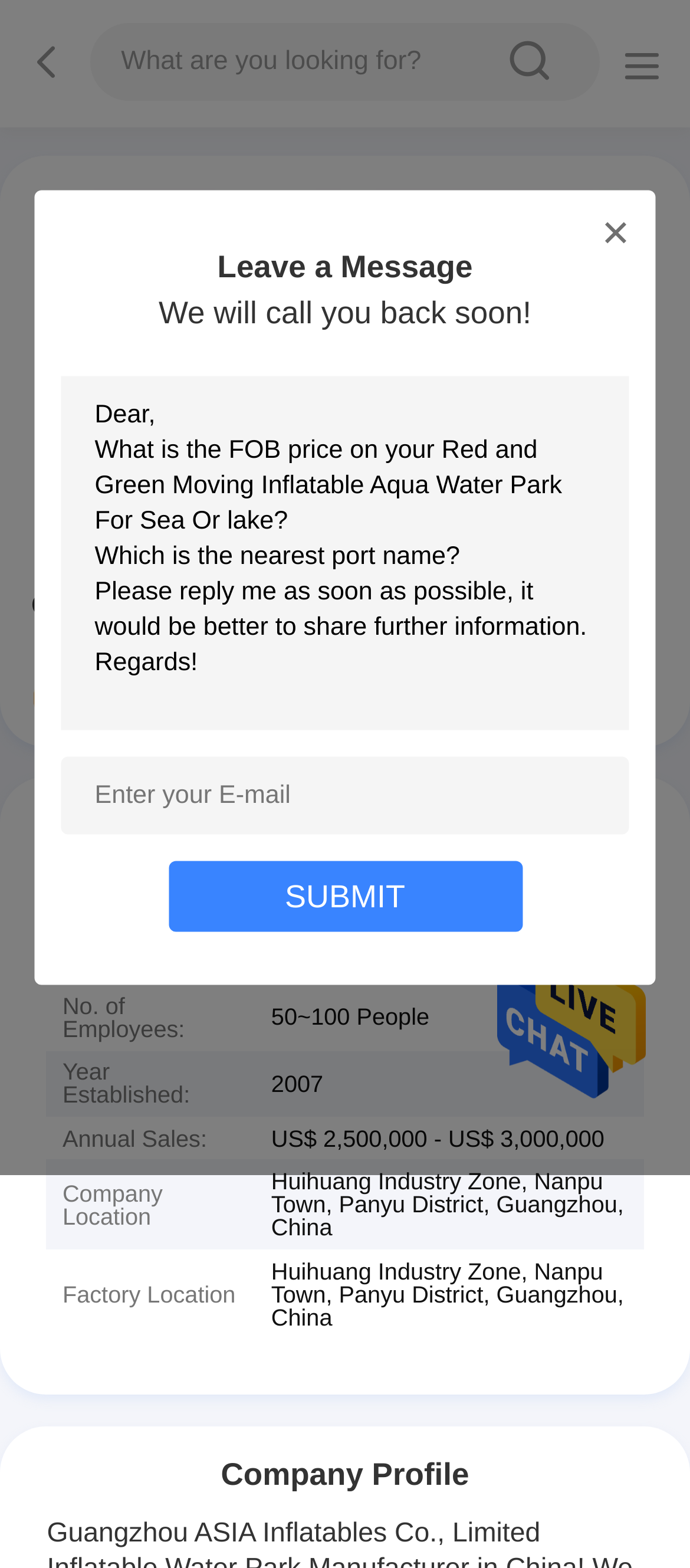Please give a one-word or short phrase response to the following question: 
What is the company name?

Guangzhou Asia Inflatable Firm